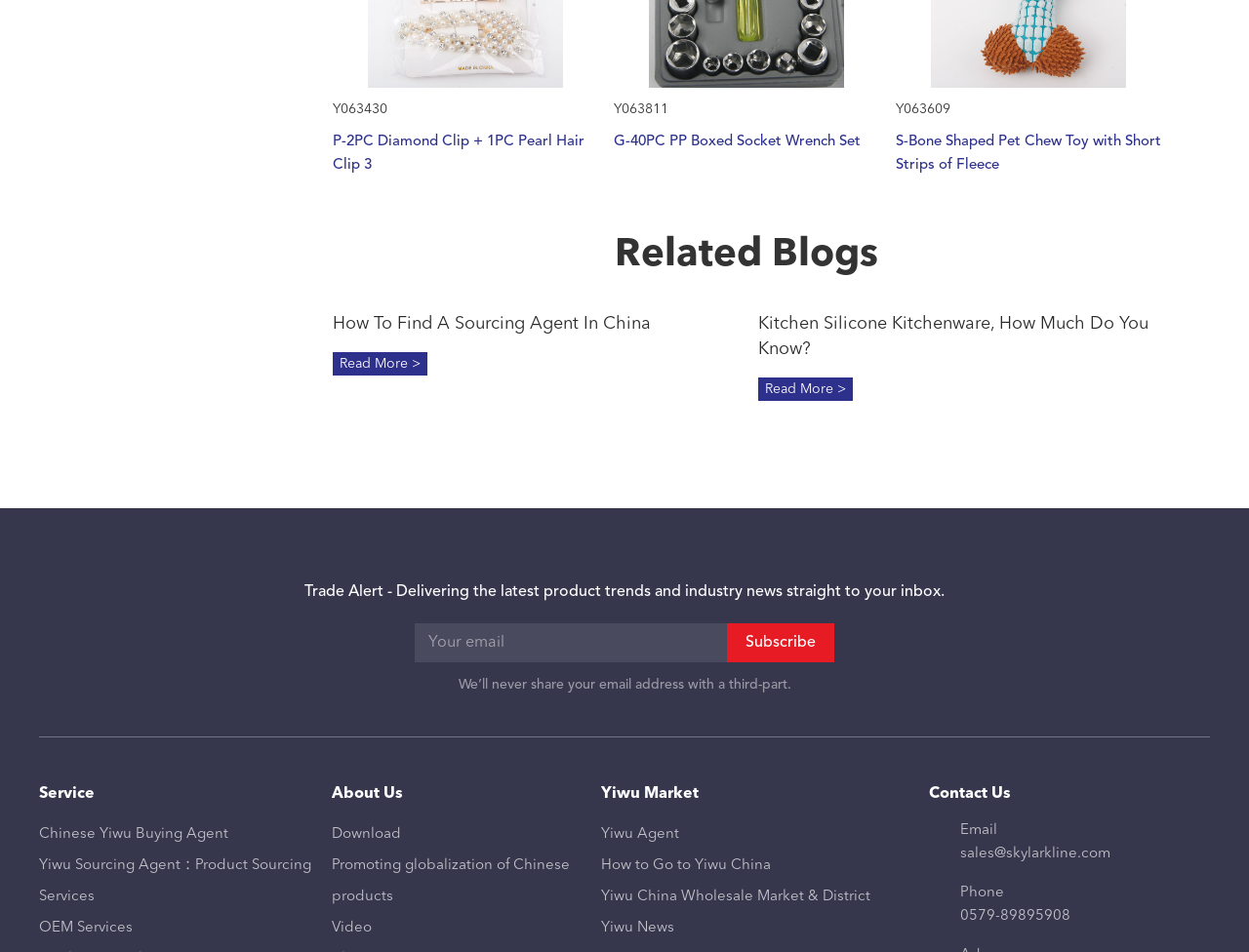What is the purpose of the textbox?
Using the image as a reference, answer with just one word or a short phrase.

Enter email